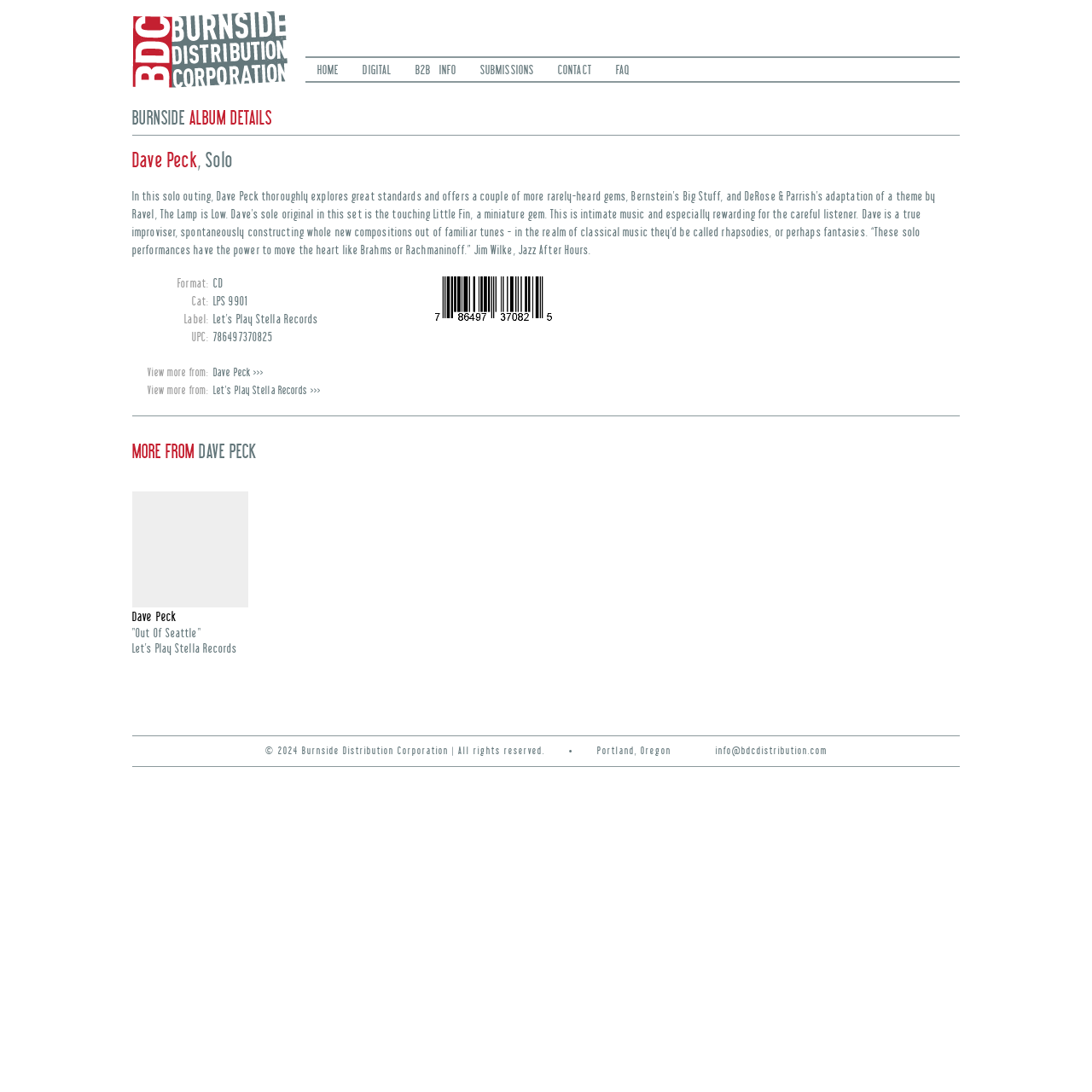What is the label of the album?
Using the visual information, respond with a single word or phrase.

Let's Play Stella Records